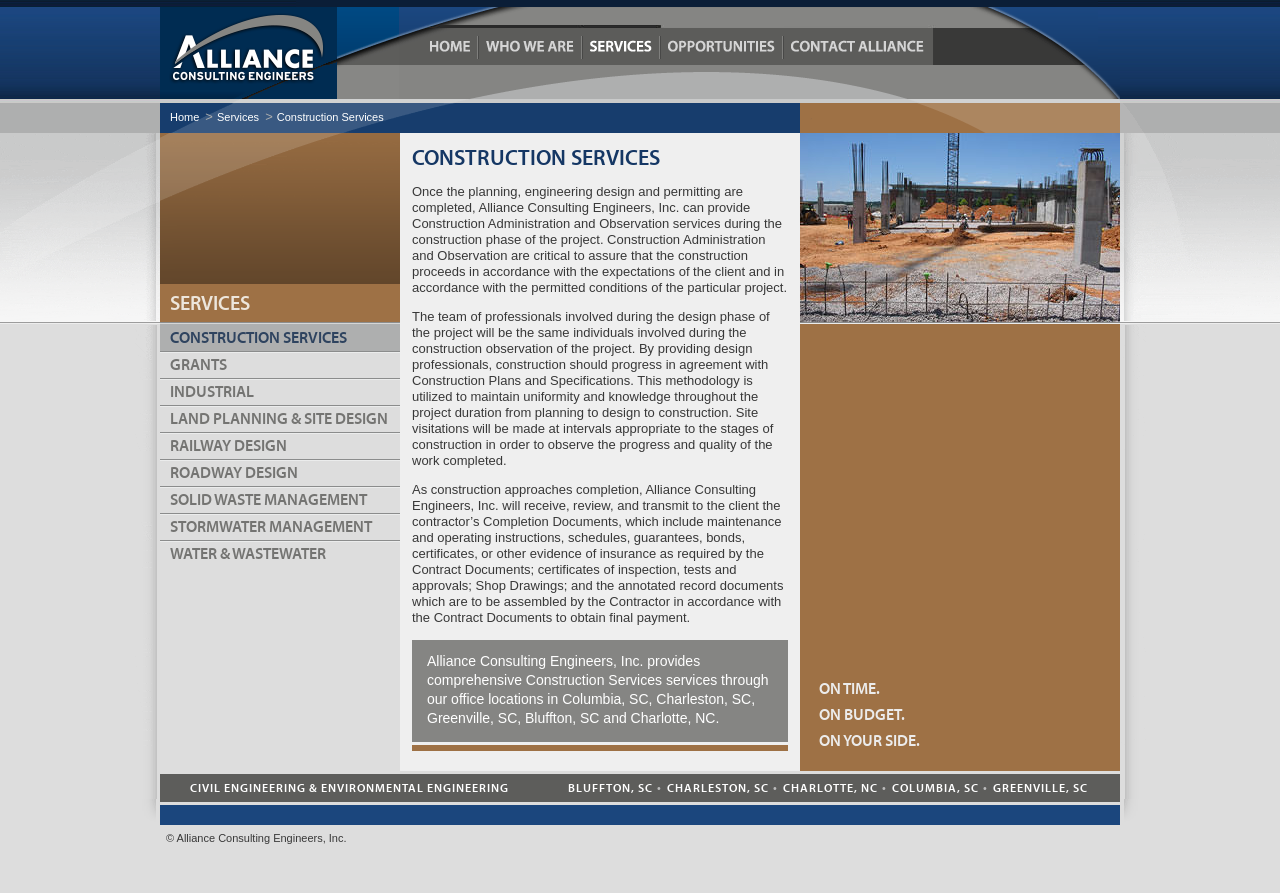Respond with a single word or phrase to the following question:
What is the benefit of having the same professionals involved in design and construction?

Uniformity and knowledge throughout the project